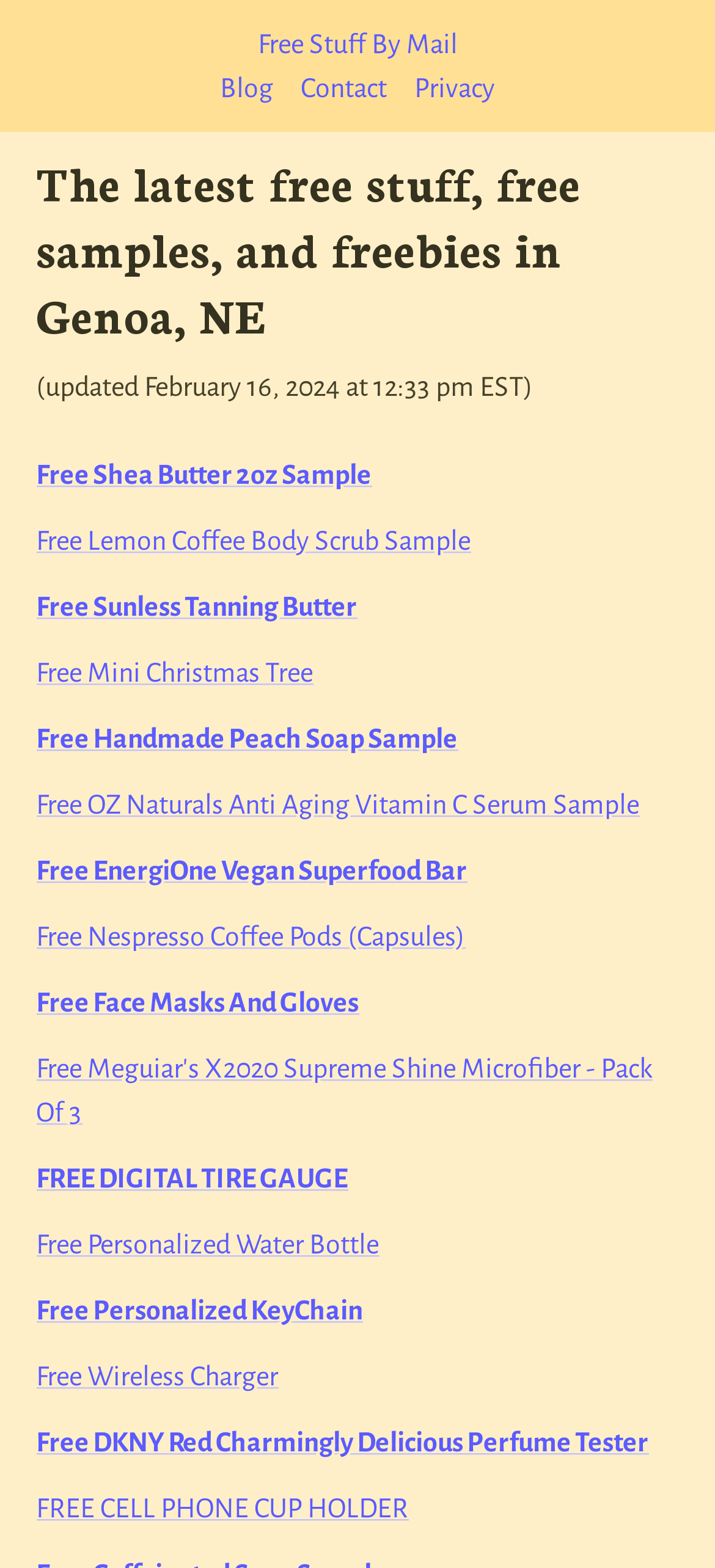Determine the bounding box coordinates of the clickable area required to perform the following instruction: "Read the 'Privacy' policy". The coordinates should be represented as four float numbers between 0 and 1: [left, top, right, bottom].

[0.579, 0.047, 0.692, 0.065]